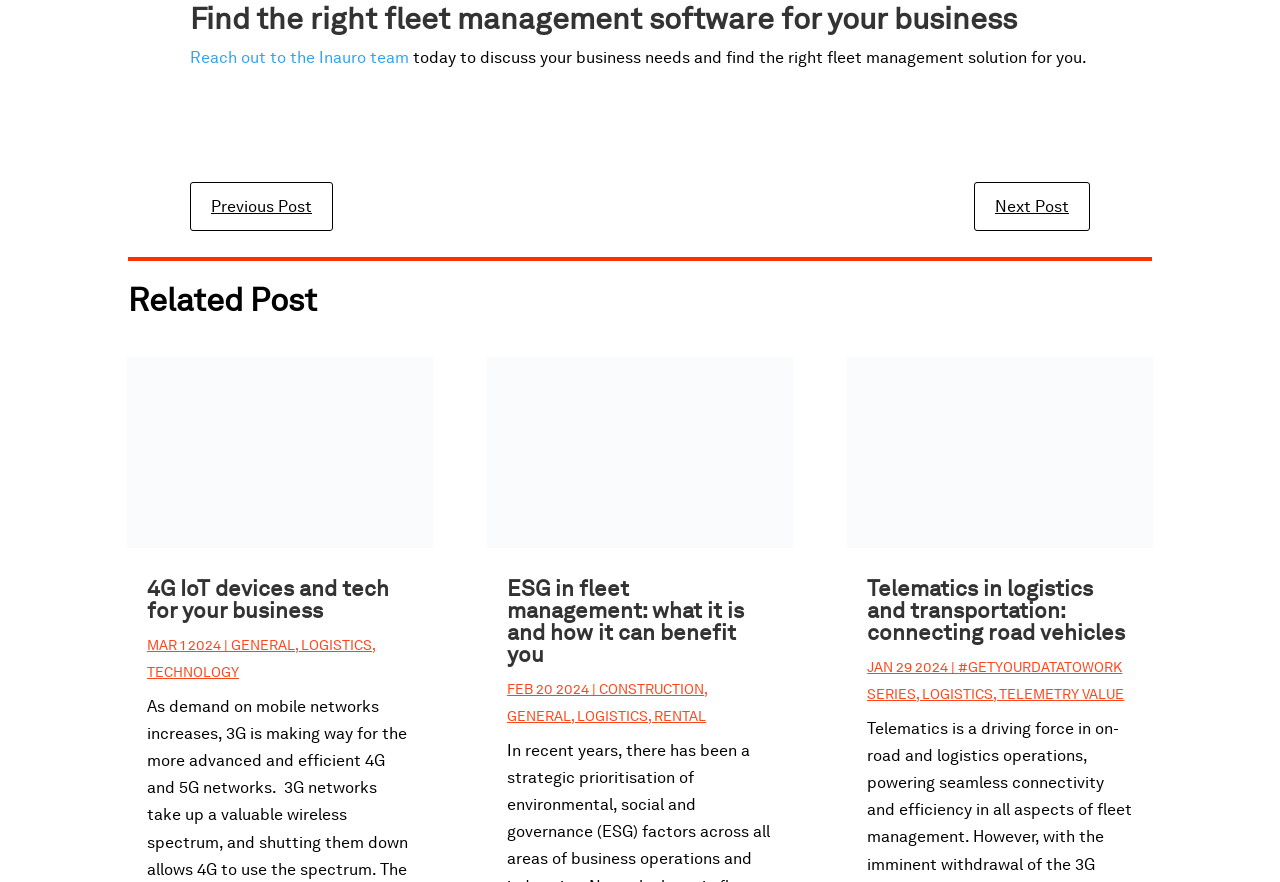Give a concise answer using only one word or phrase for this question:
What is the date of the post 'Telematics in logistics and transportation: connecting road vehicles'?

JAN 29 2024